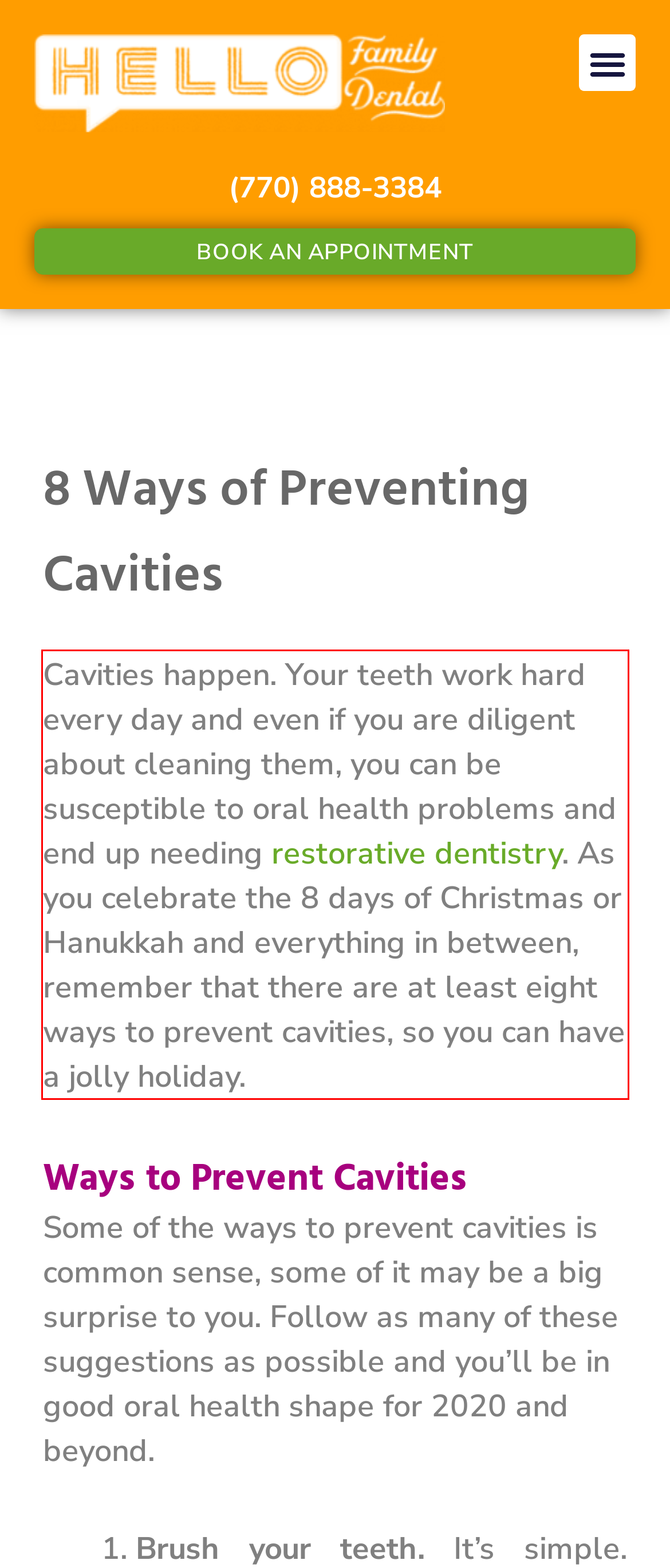You are given a webpage screenshot with a red bounding box around a UI element. Extract and generate the text inside this red bounding box.

Cavities happen. Your teeth work hard every day and even if you are diligent about cleaning them, you can be susceptible to oral health problems and end up needing restorative dentistry. As you celebrate the 8 days of Christmas or Hanukkah and everything in between, remember that there are at least eight ways to prevent cavities, so you can have a jolly holiday.